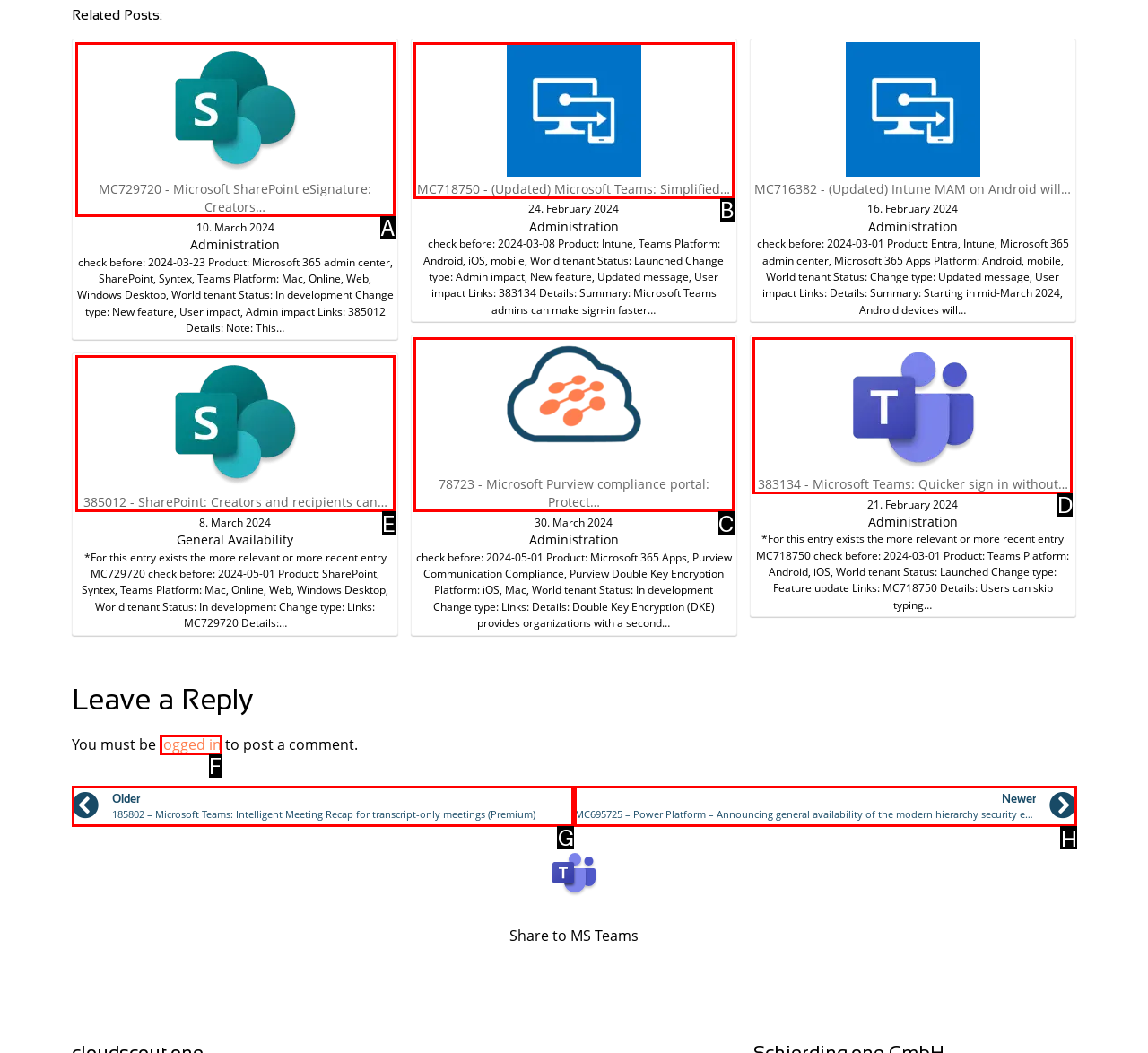Point out which UI element to click to complete this task: View newer post
Answer with the letter corresponding to the right option from the available choices.

H